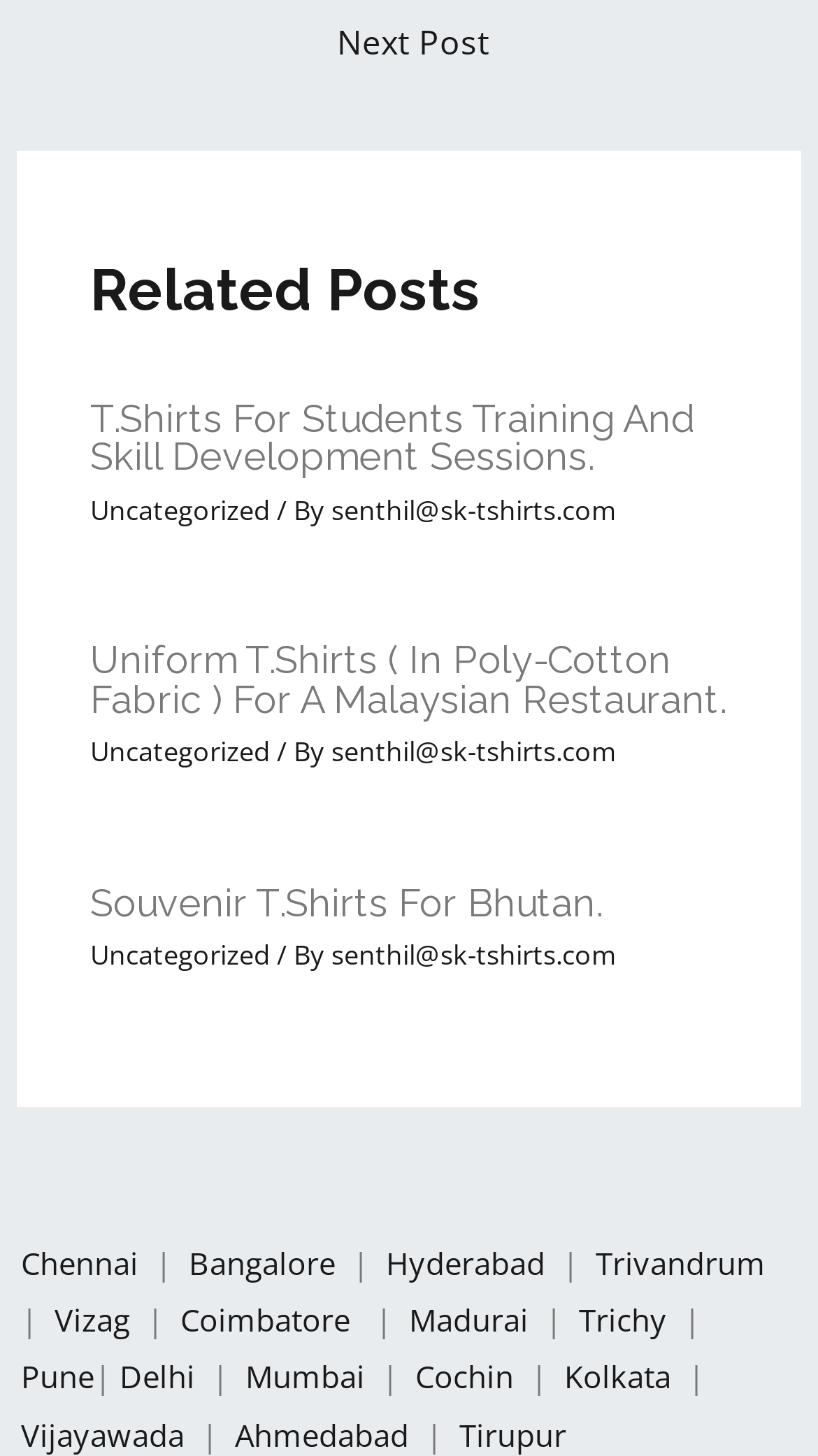Can you find the bounding box coordinates for the UI element given this description: "Trichy"? Provide the coordinates as four float numbers between 0 and 1: [left, top, right, bottom].

[0.708, 0.892, 0.826, 0.921]